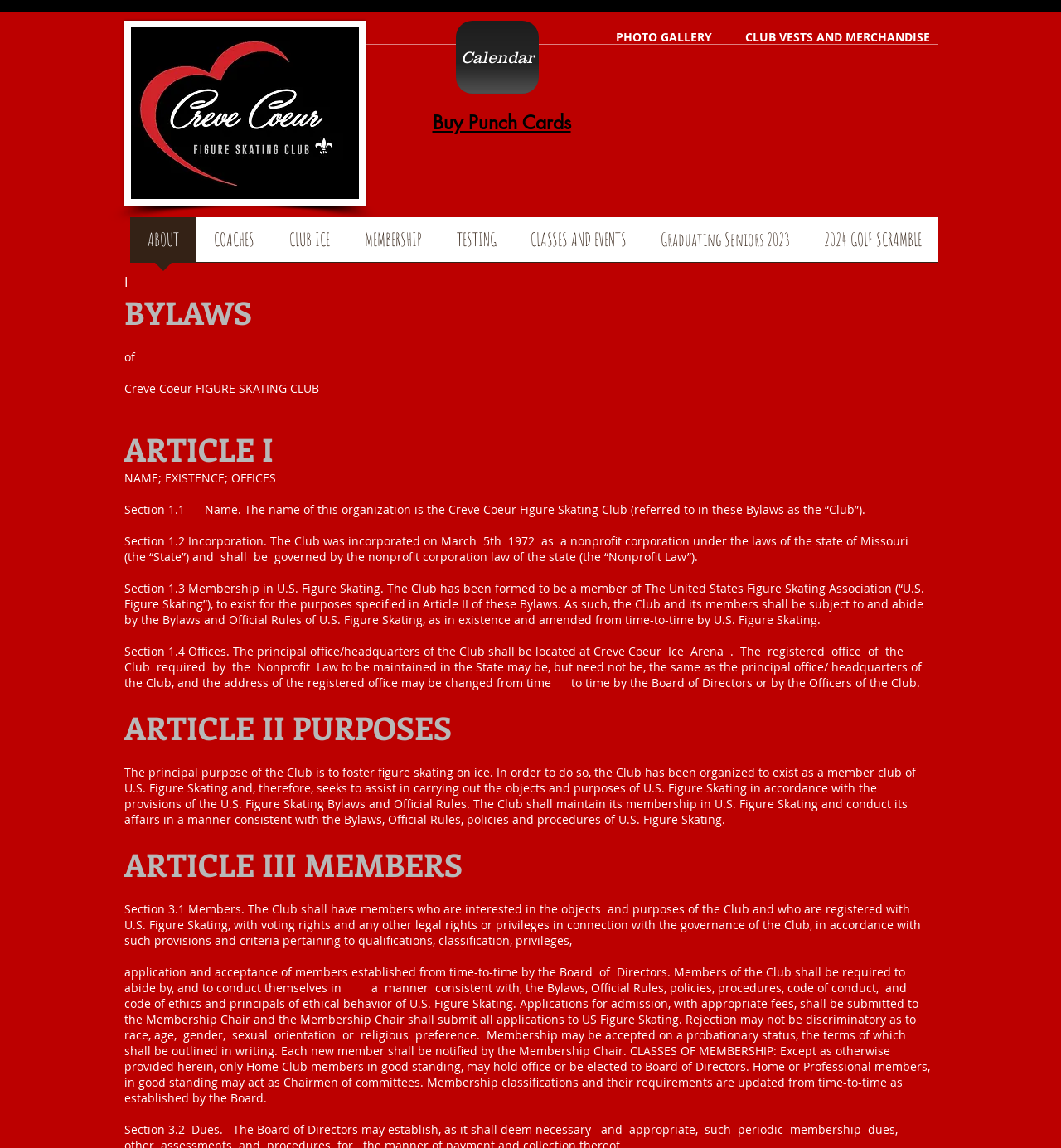How many articles are there in the bylaws?
Your answer should be a single word or phrase derived from the screenshot.

At least 3